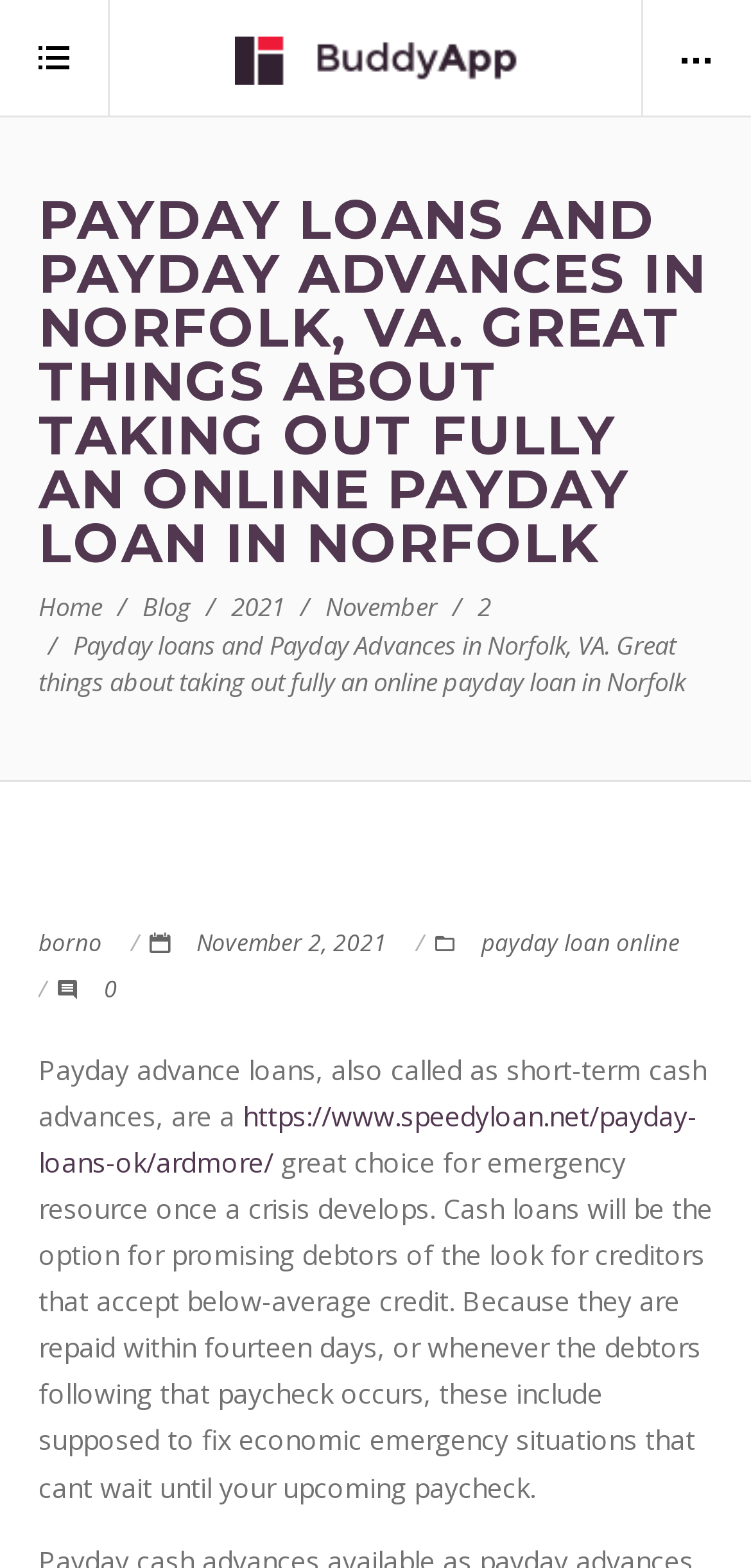Could you provide the bounding box coordinates for the portion of the screen to click to complete this instruction: "Click on the 'payday loan online' link"?

[0.641, 0.59, 0.905, 0.611]